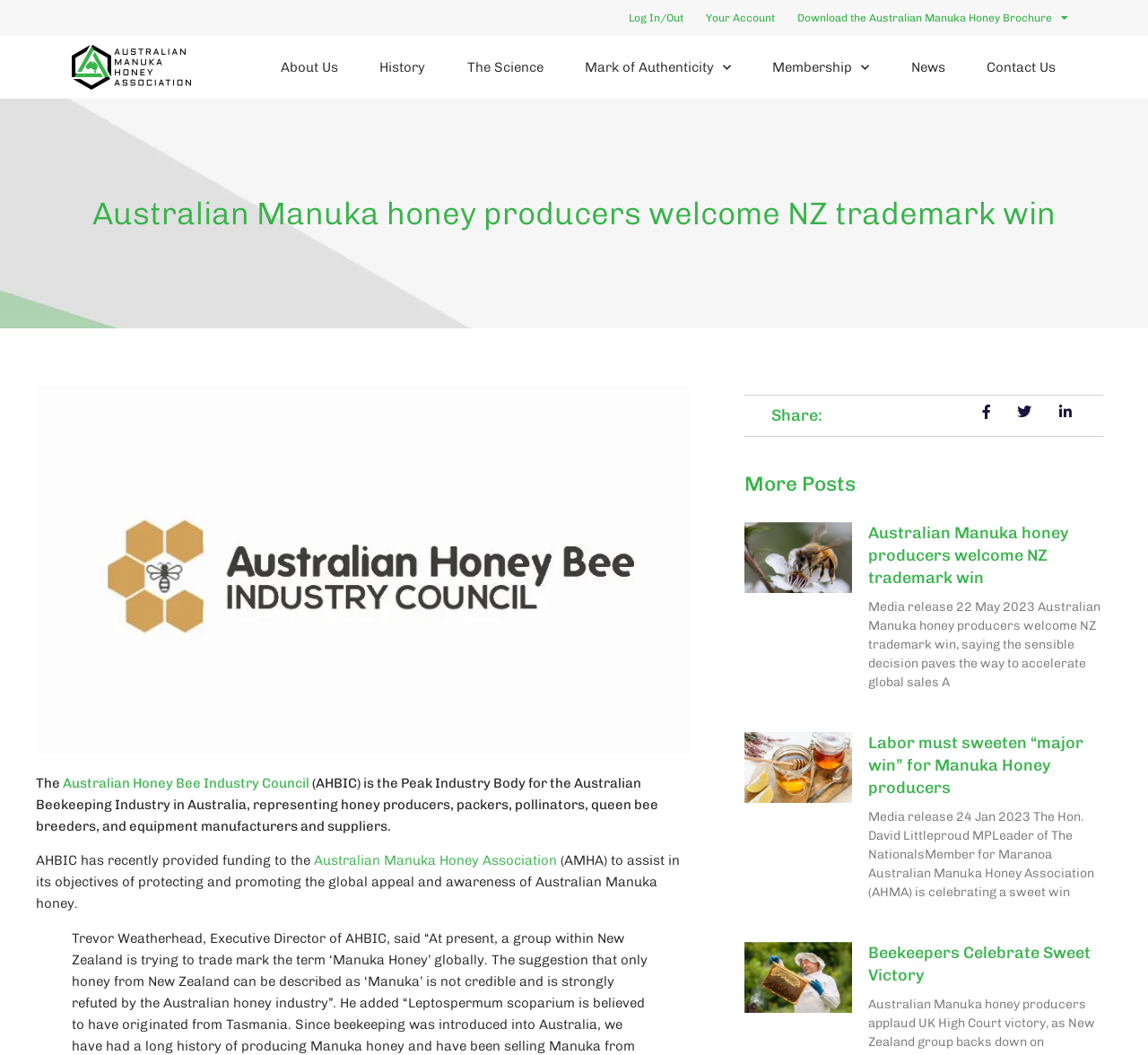Please locate the bounding box coordinates of the element's region that needs to be clicked to follow the instruction: "Download the Australian Manuka Honey Brochure". The bounding box coordinates should be provided as four float numbers between 0 and 1, i.e., [left, top, right, bottom].

[0.688, 0.009, 0.938, 0.026]